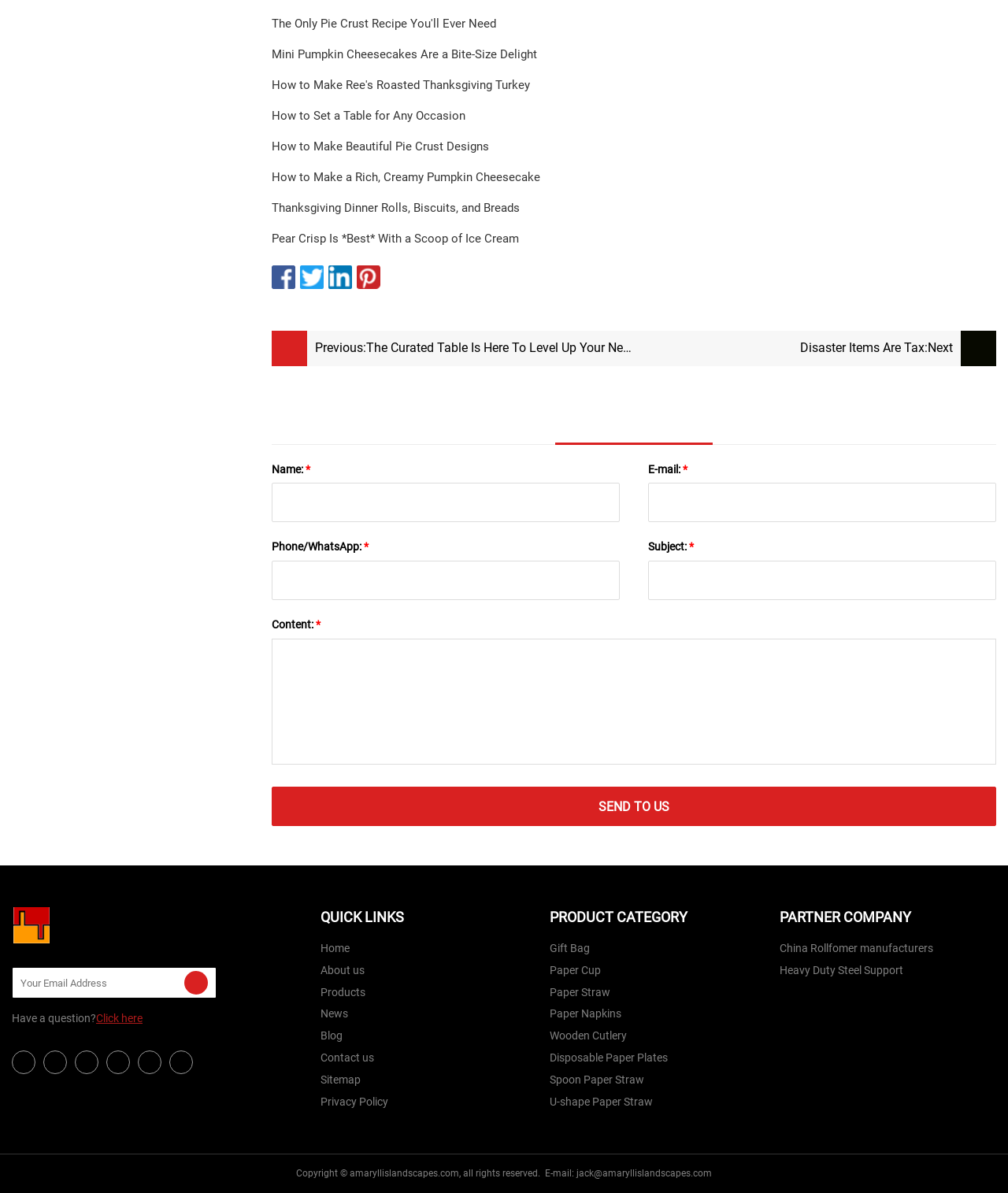Locate the bounding box of the UI element defined by this description: "Disaster items are tax". The coordinates should be given as four float numbers between 0 and 1, formatted as [left, top, right, bottom].

[0.629, 0.283, 0.917, 0.301]